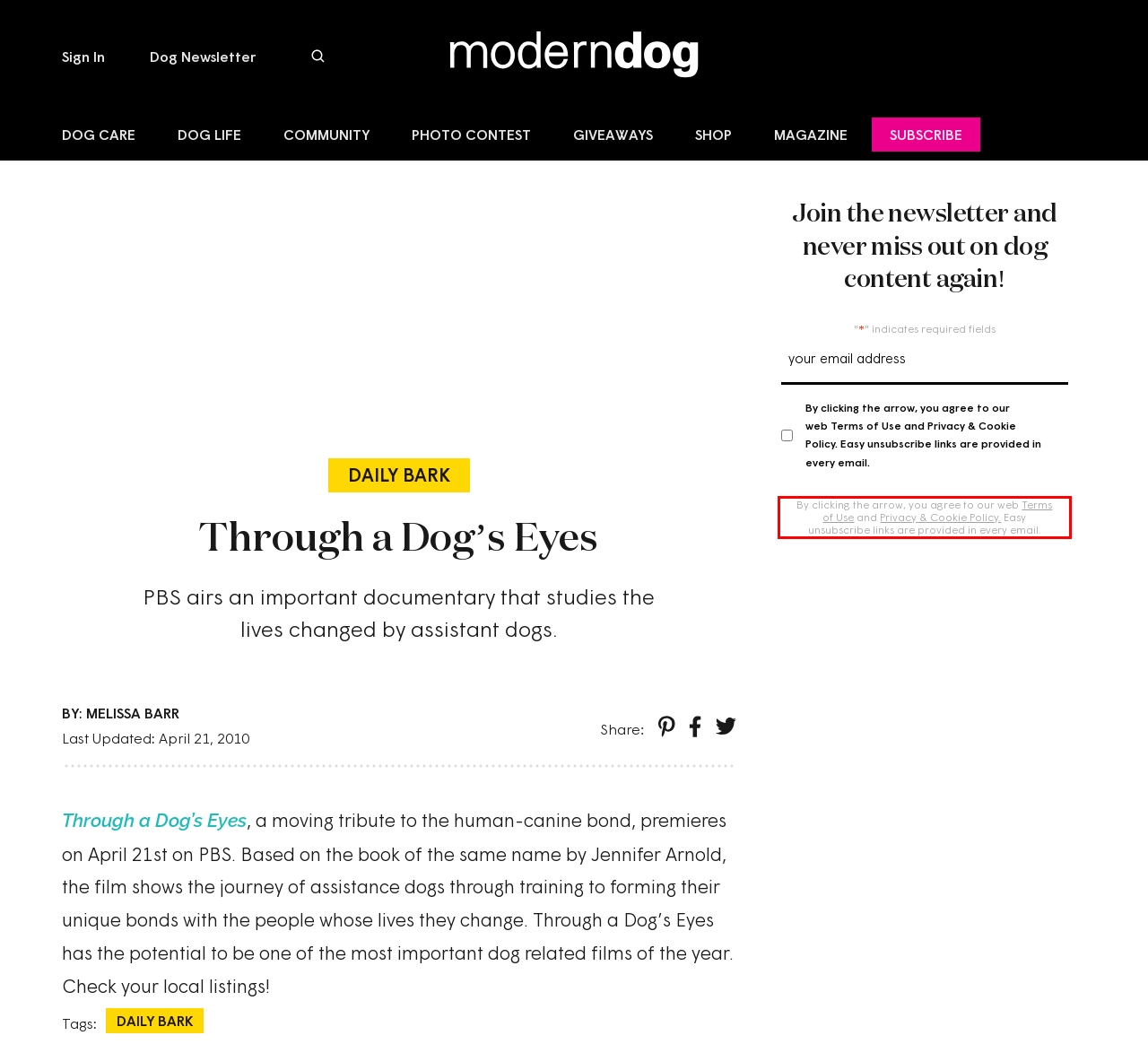With the given screenshot of a webpage, locate the red rectangle bounding box and extract the text content using OCR.

By clicking the arrow, you agree to our web Terms of Use and Privacy & Cookie Policy. Easy unsubscribe links are provided in every email.